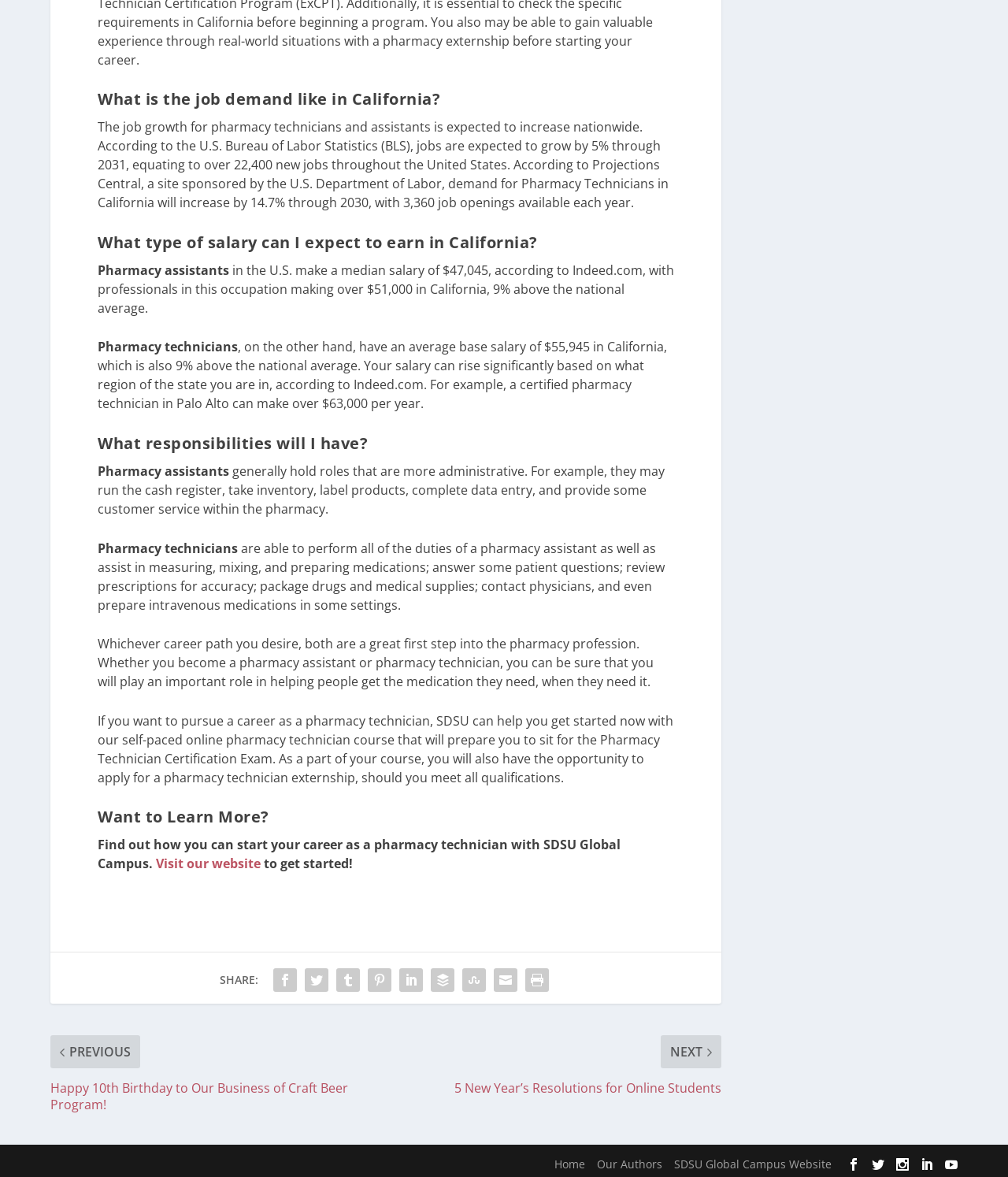Determine the coordinates of the bounding box for the clickable area needed to execute this instruction: "Click Facebook share button".

[0.267, 0.806, 0.298, 0.833]